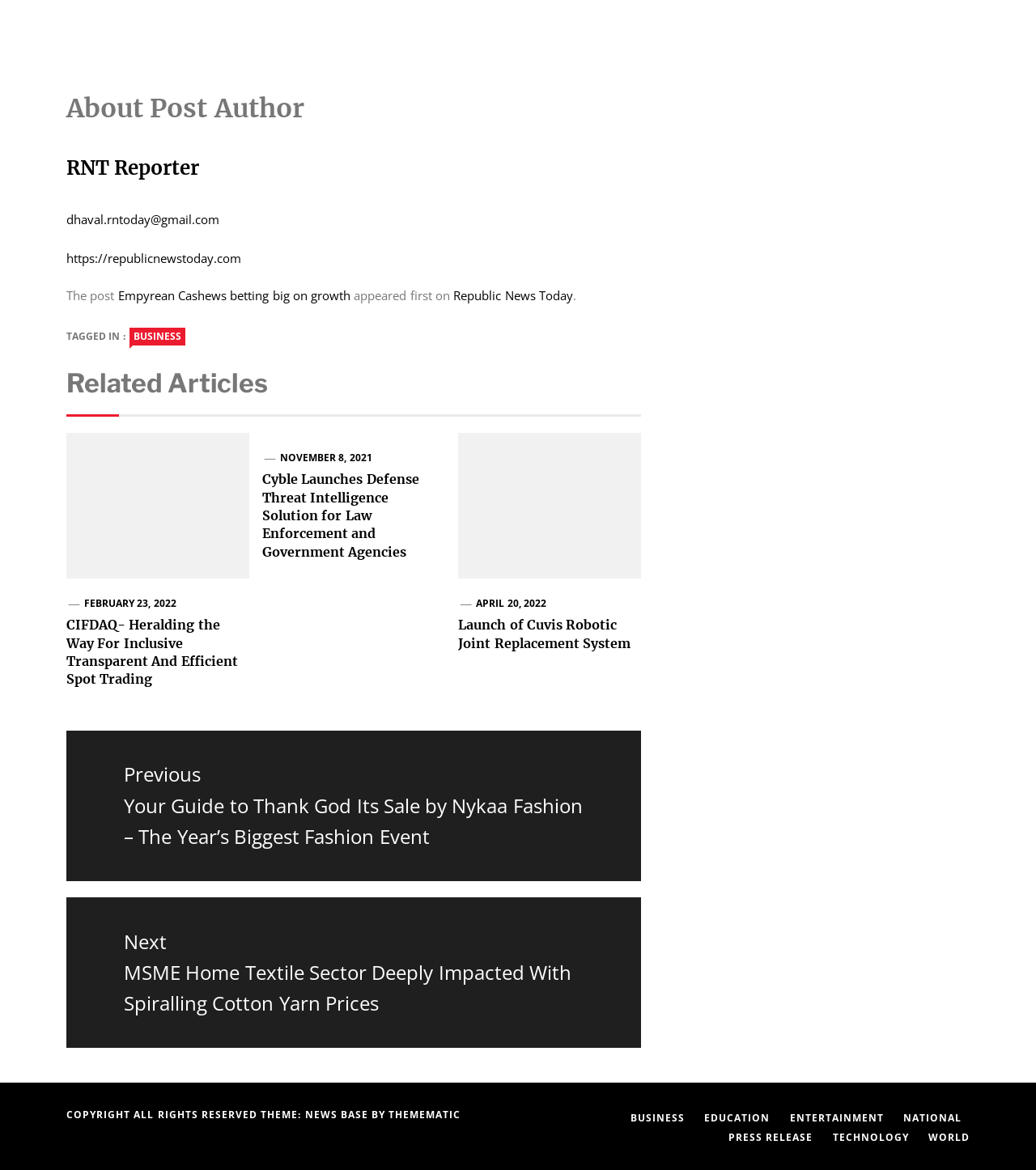Please answer the following question using a single word or phrase: 
What is the title of the article?

Empyrean Cashews betting big on growth